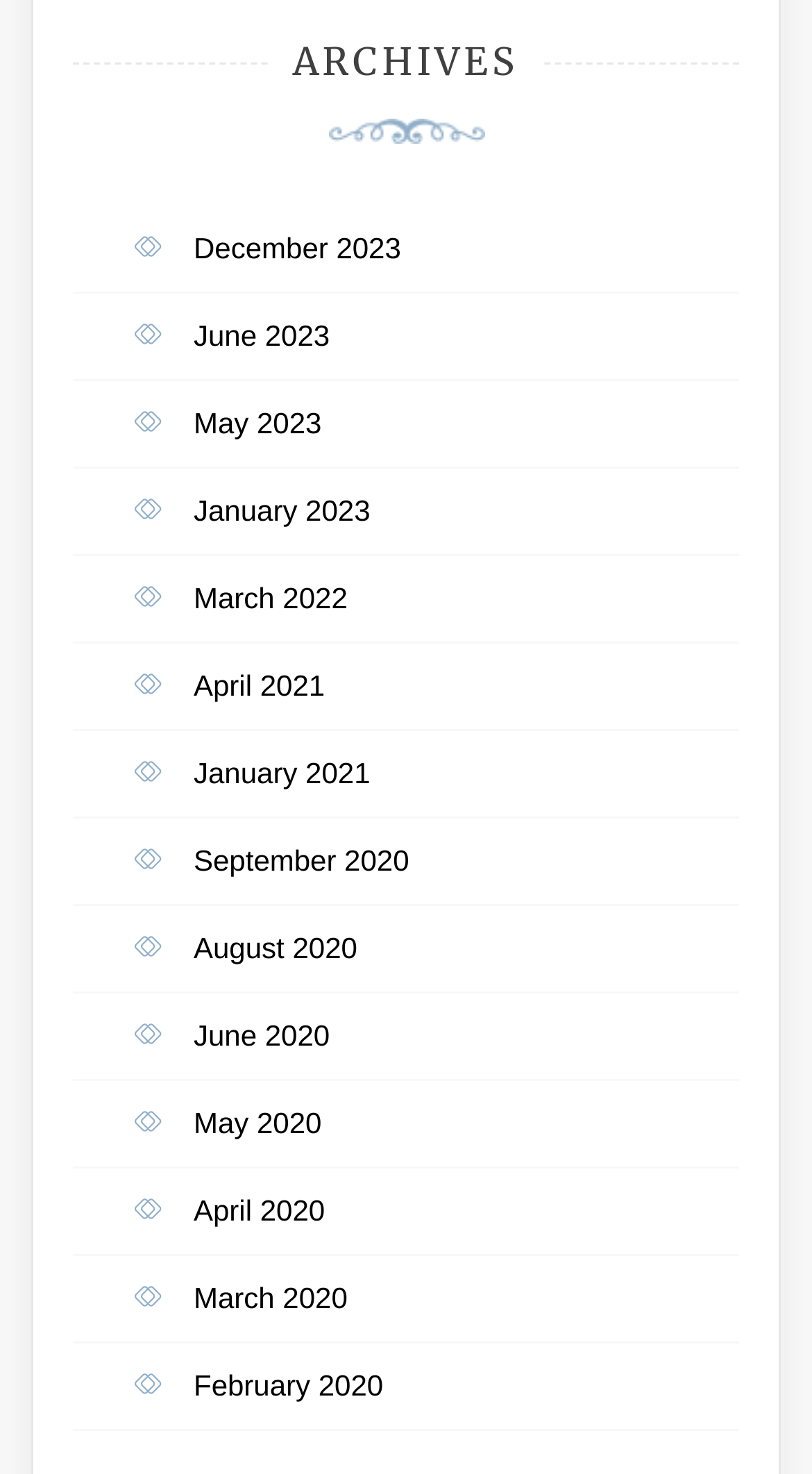Determine the bounding box coordinates for the element that should be clicked to follow this instruction: "access January 2023 archives". The coordinates should be given as four float numbers between 0 and 1, in the format [left, top, right, bottom].

[0.238, 0.334, 0.456, 0.357]